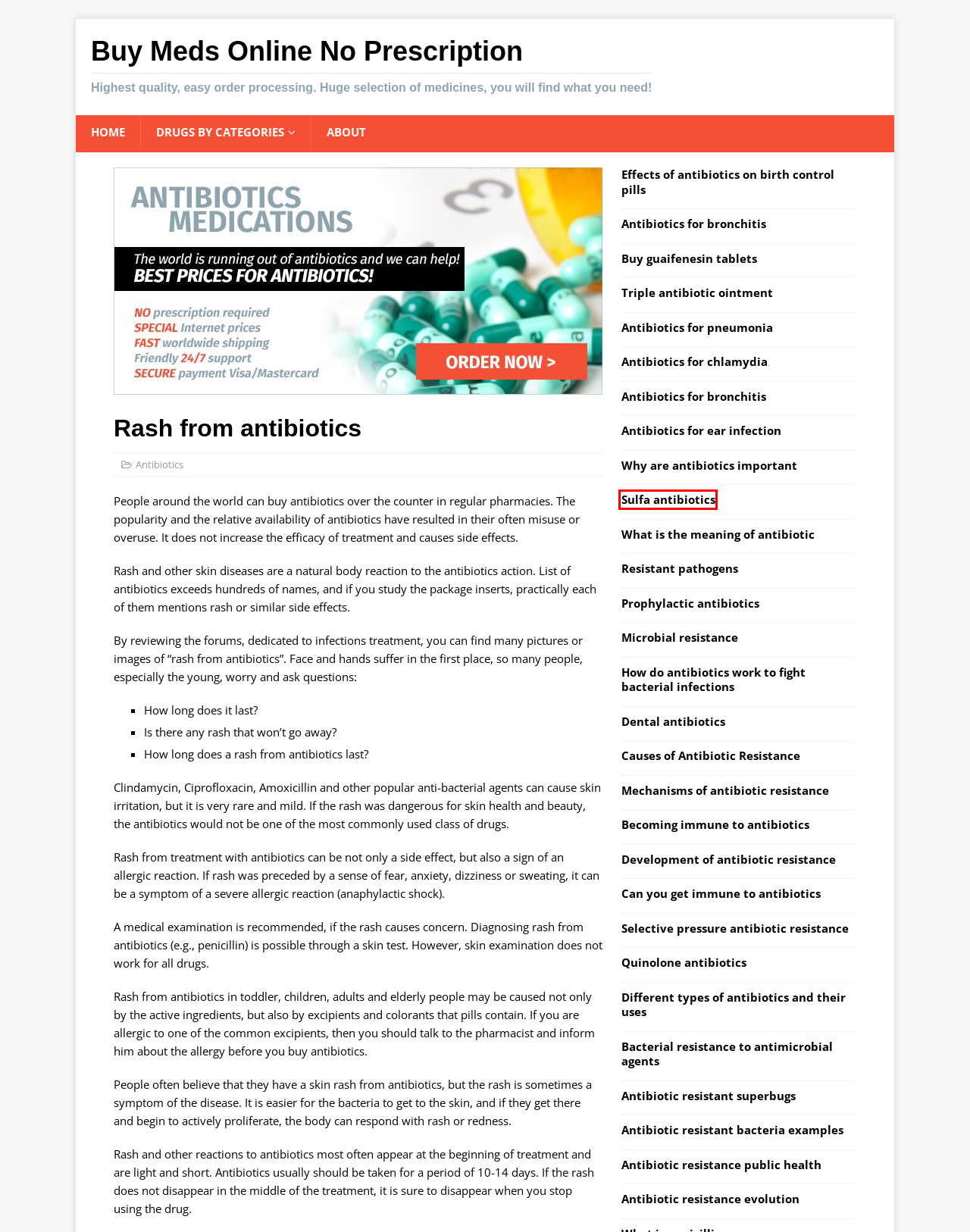Analyze the given webpage screenshot and identify the UI element within the red bounding box. Select the webpage description that best matches what you expect the new webpage to look like after clicking the element. Here are the candidates:
A. What is the meaning of antibiotic
B. Becoming immune to antibiotics
C. Mechanisms of antibiotic resistance
D. Bacterial resistance to antimicrobial agents
E. Bacterial Bronchitis: Treatment, Symptoms & Medications
F. Sulfa antibiotics
G. Antibiotic resistance public health
H. Why are antibiotics important

F